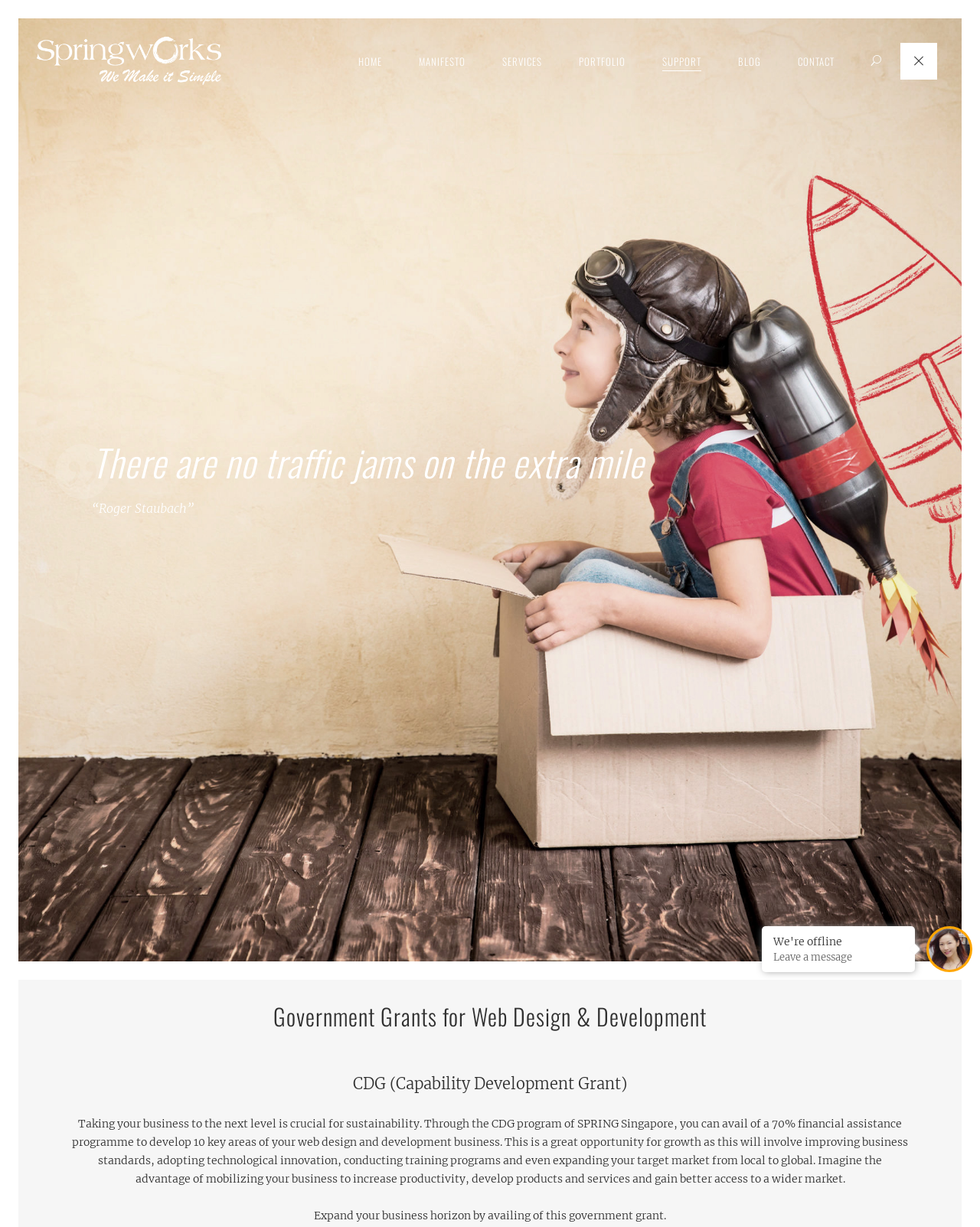Please specify the bounding box coordinates of the clickable region to carry out the following instruction: "Read the quote". The coordinates should be four float numbers between 0 and 1, in the format [left, top, right, bottom].

[0.056, 0.362, 0.944, 0.422]